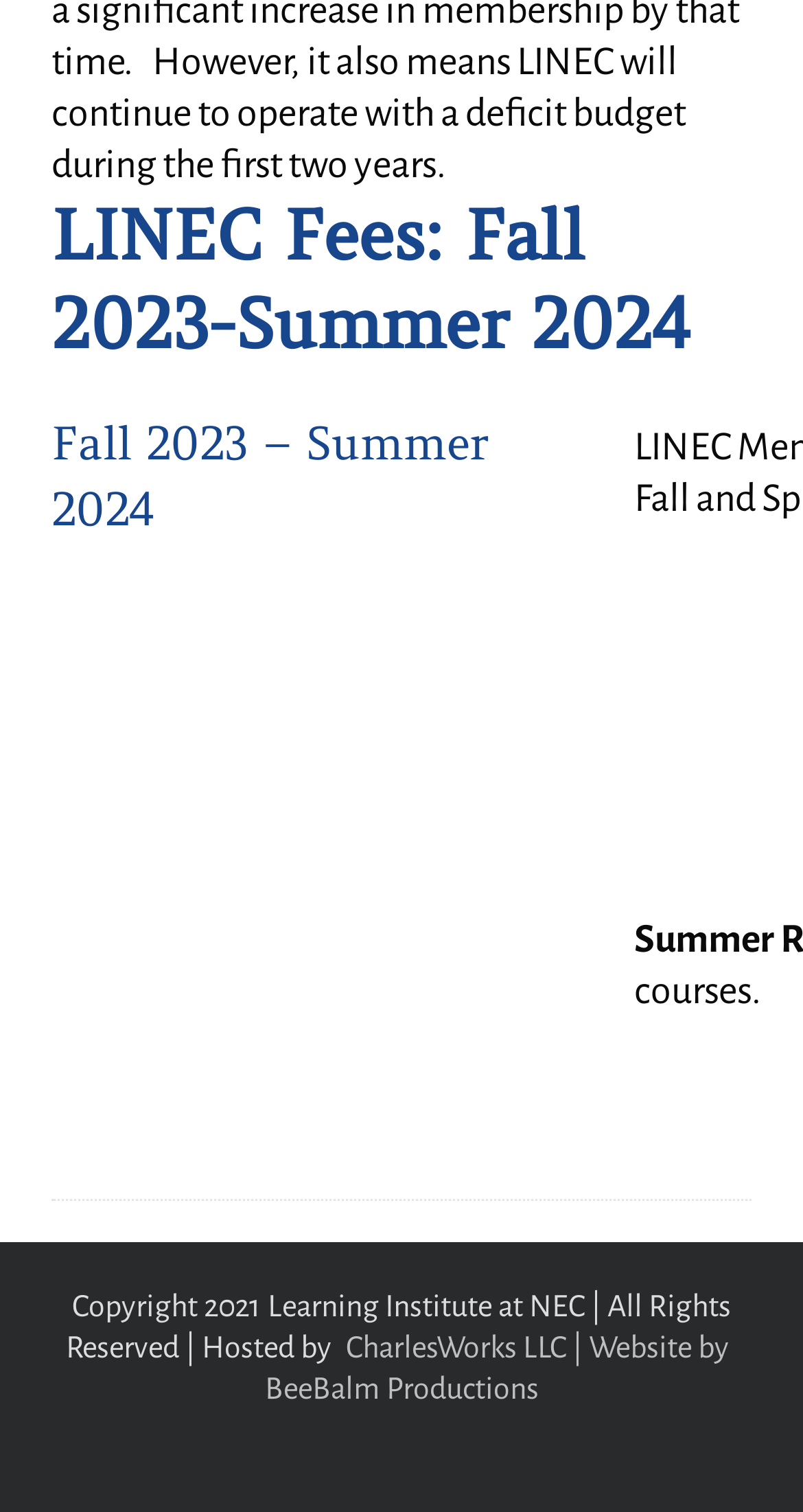Given the content of the image, can you provide a detailed answer to the question?
What is the time period mentioned in the heading?

The heading element with the text 'LINEC Fees: Fall 2023-Summer 2024' indicates that the webpage is discussing fees related to a specific time period, which is Fall 2023 to Summer 2024.